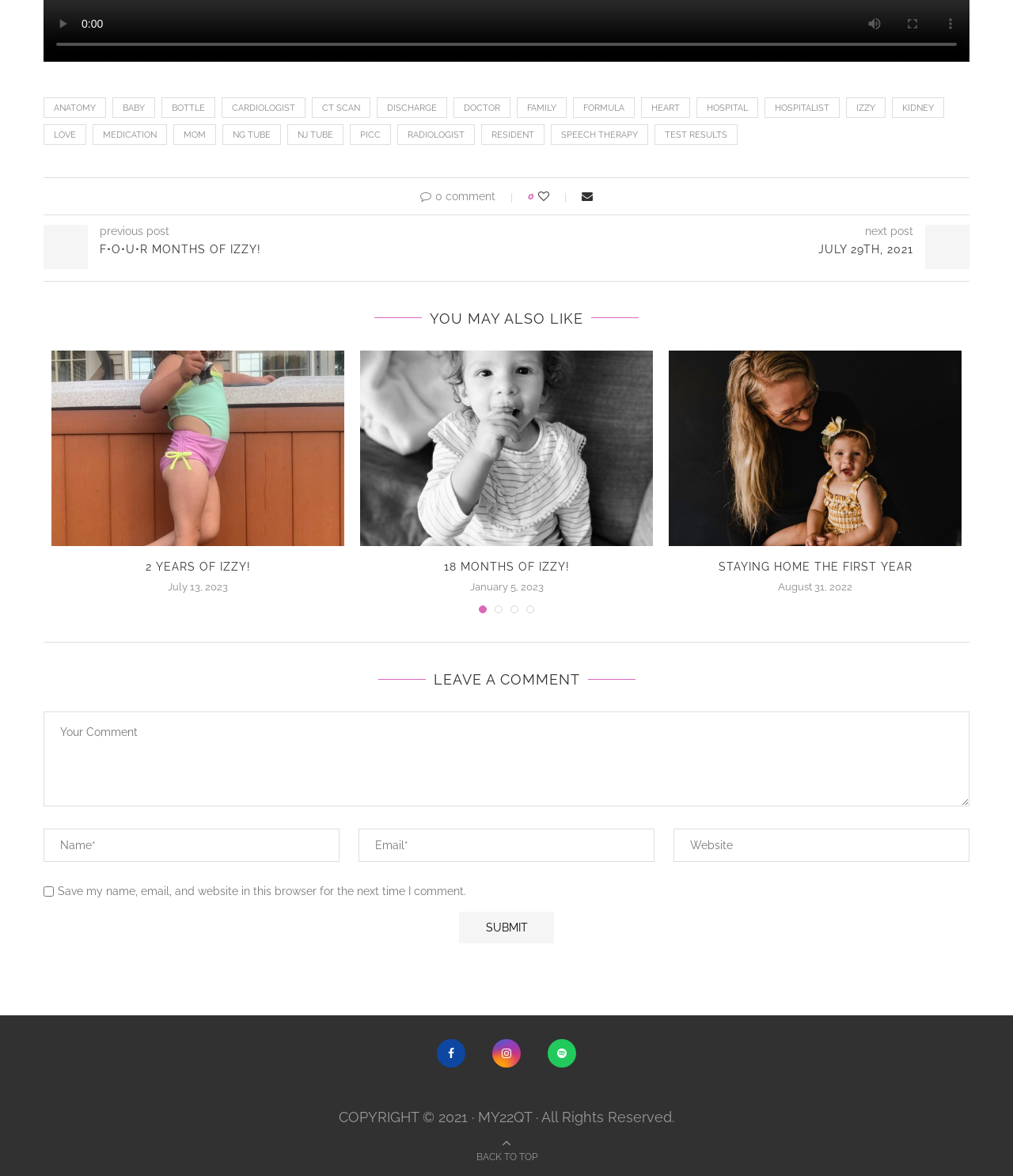Pinpoint the bounding box coordinates of the area that must be clicked to complete this instruction: "Click the 'play' button".

[0.043, 0.004, 0.08, 0.036]